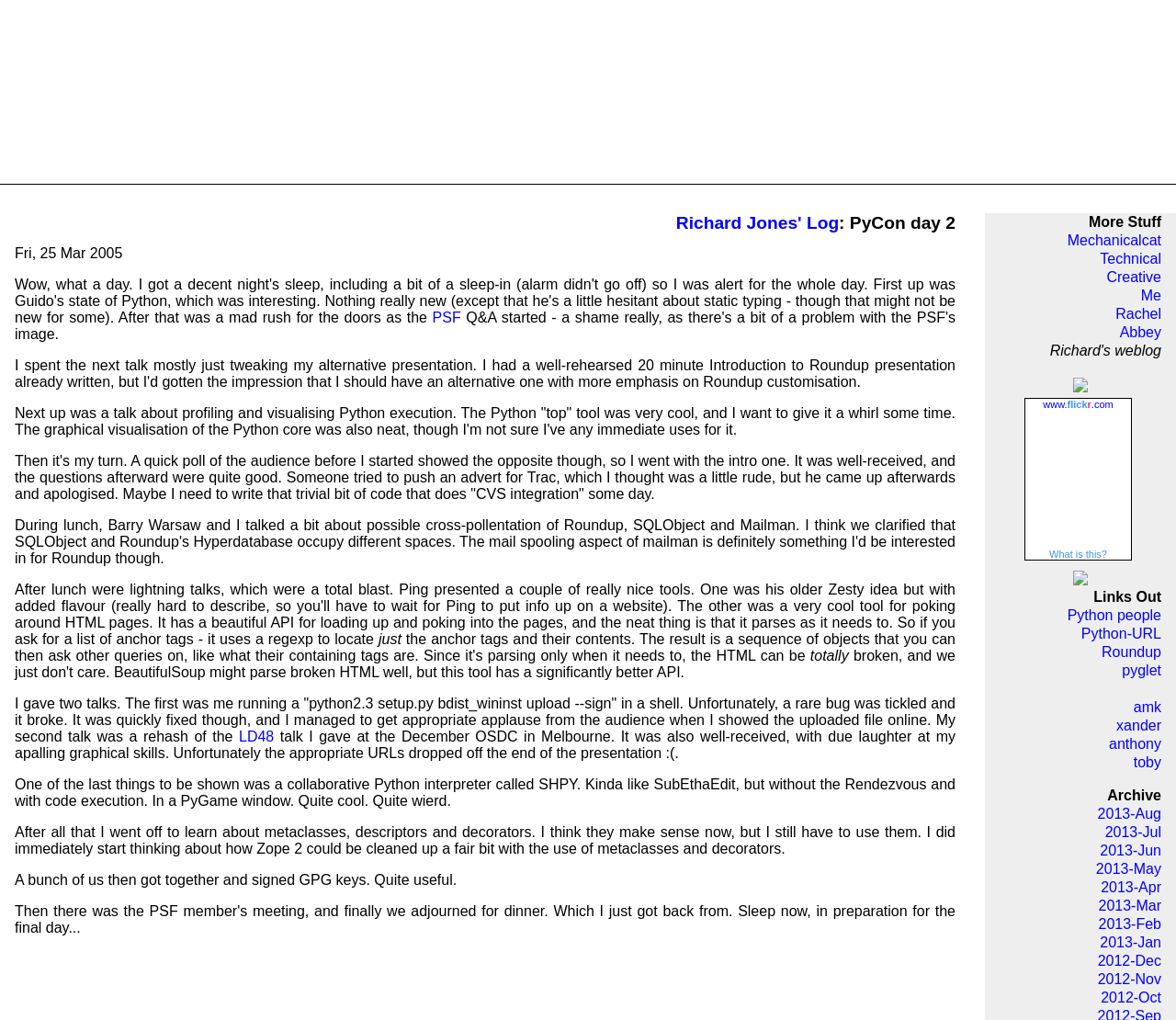Bounding box coordinates are to be given in the format (top-left x, top-left y, bottom-right x, bottom-right y). All values must be floating point numbers between 0 and 1. Provide the bounding box coordinate for the UI element described as: Richard Jones' Log

[0.575, 0.209, 0.713, 0.228]